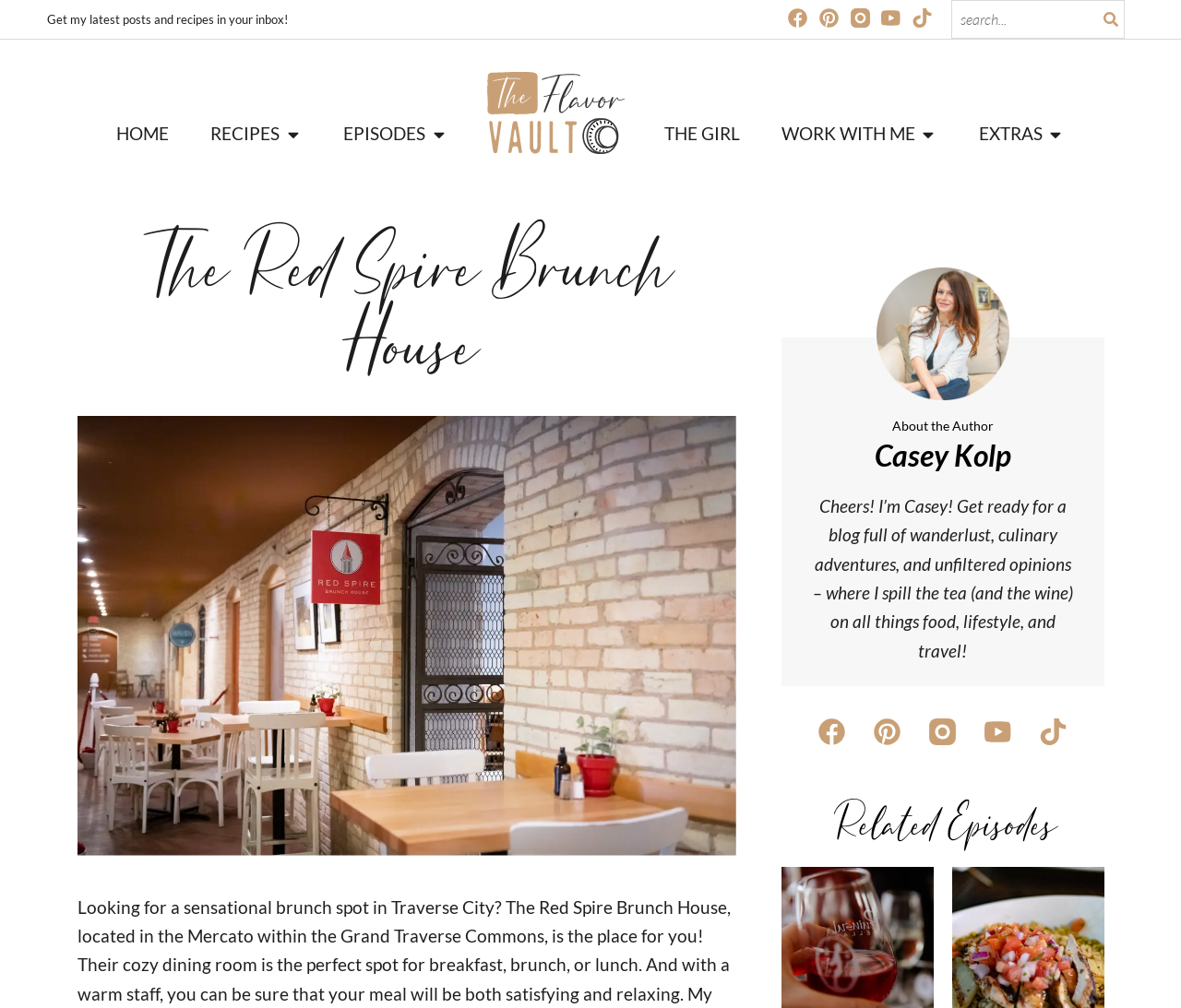Indicate the bounding box coordinates of the clickable region to achieve the following instruction: "Open RECIPES menu."

[0.241, 0.12, 0.256, 0.146]